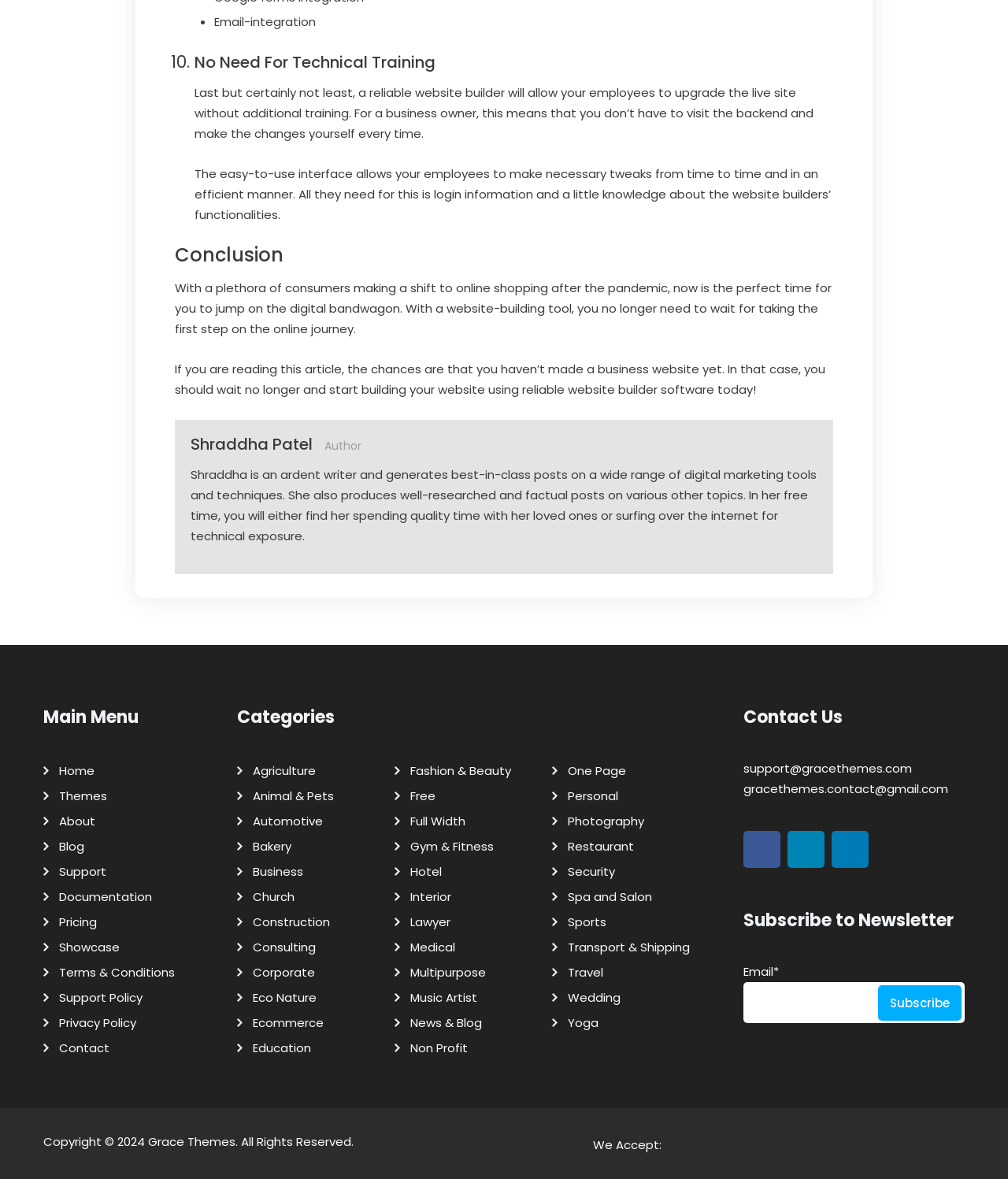Provide a single word or phrase to answer the given question: 
How many categories are listed?

30